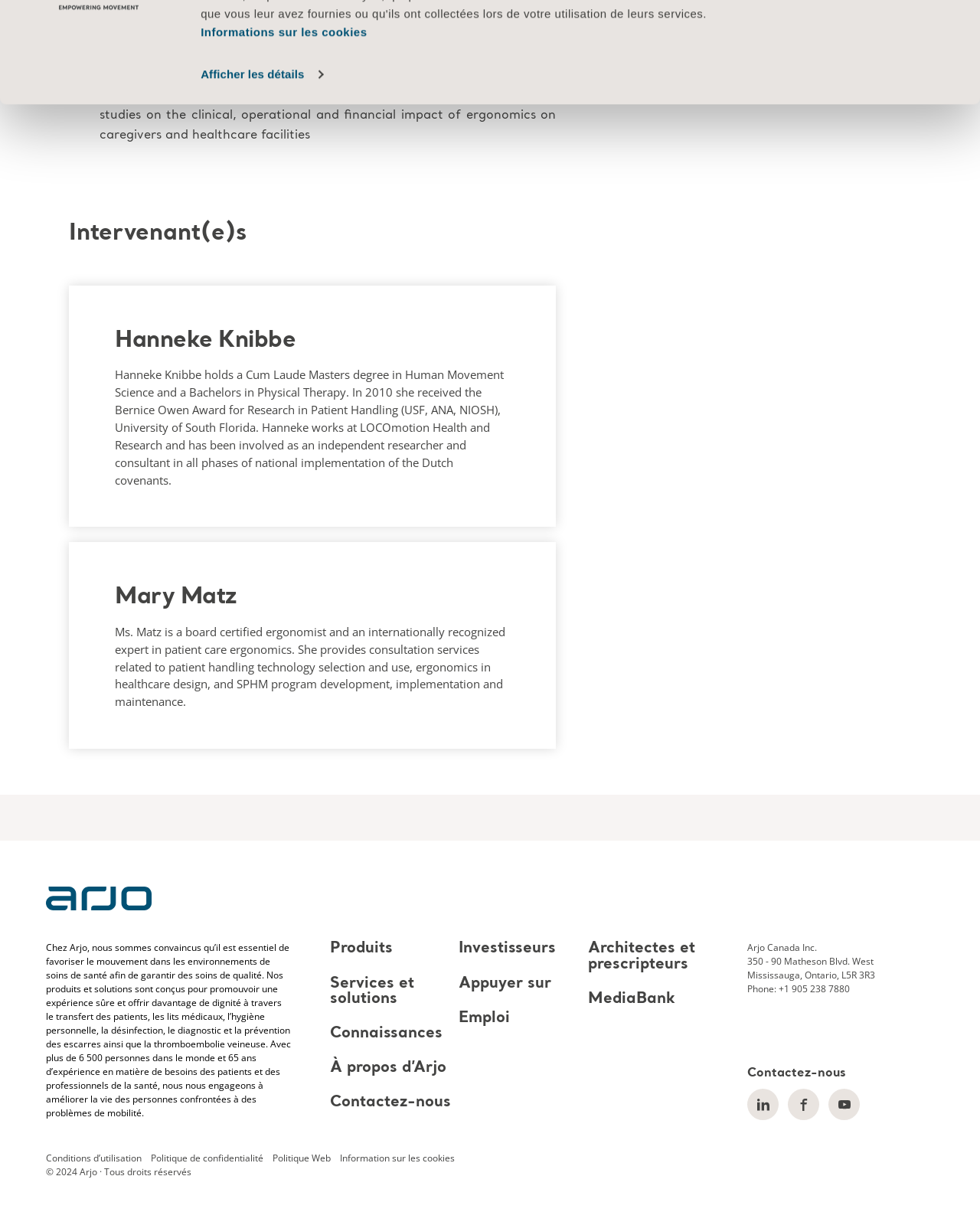Please find the bounding box coordinates of the element that needs to be clicked to perform the following instruction: "Click on 'Home'". The bounding box coordinates should be four float numbers between 0 and 1, represented as [left, top, right, bottom].

[0.047, 0.733, 0.155, 0.746]